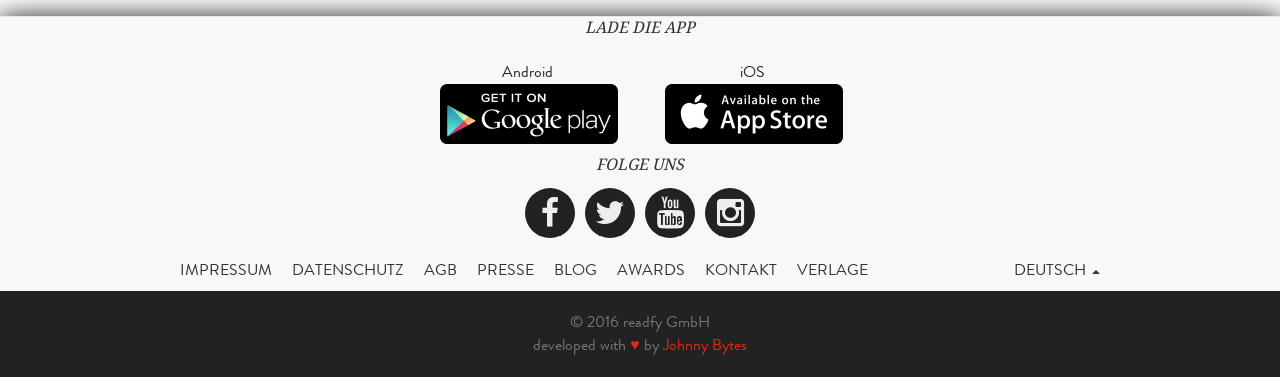How many links are there at the bottom of the webpage?
Answer the question with a single word or phrase by looking at the picture.

8